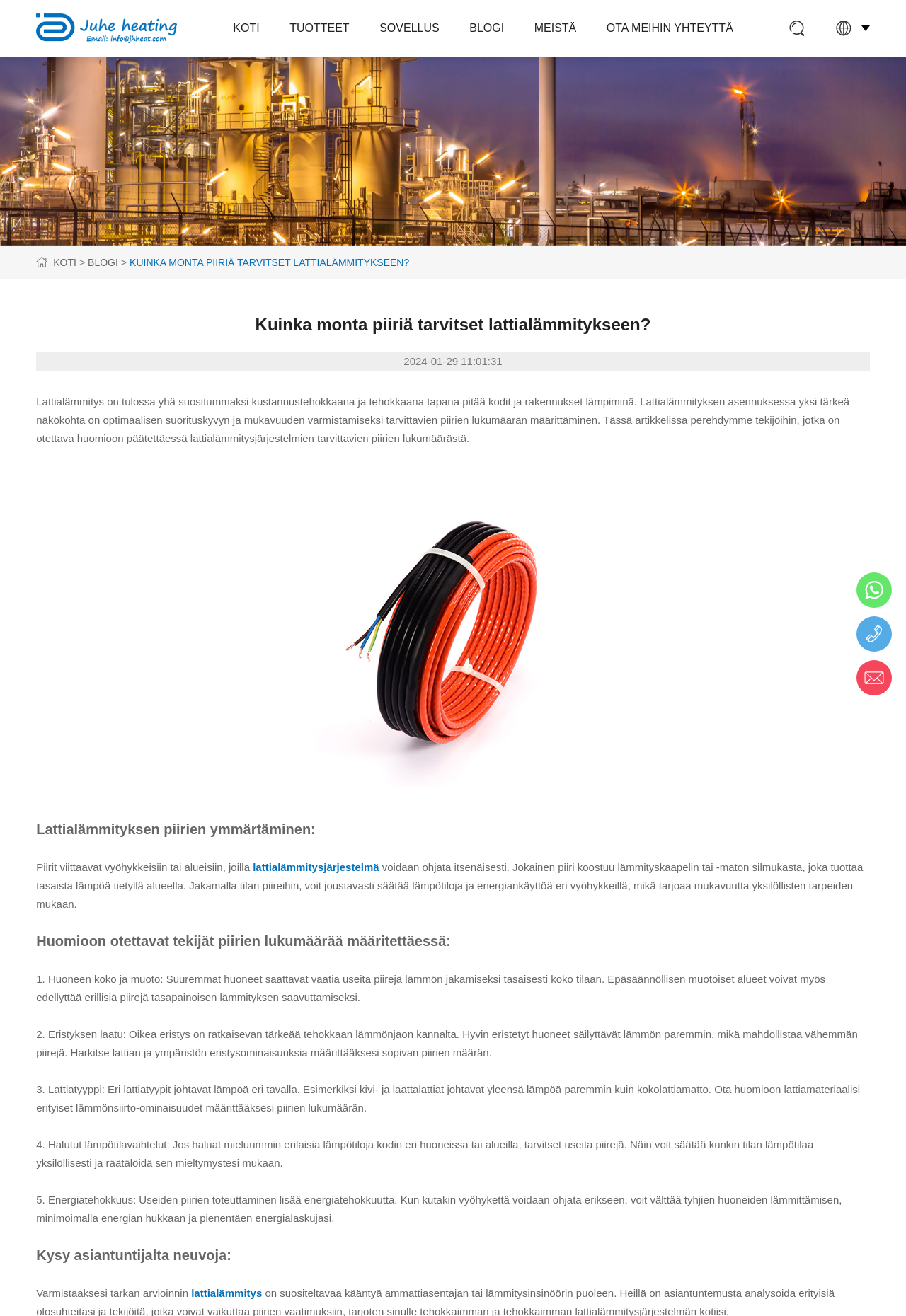Answer this question using a single word or a brief phrase:
What is recommended for determining the number of circuits needed?

Consult an expert